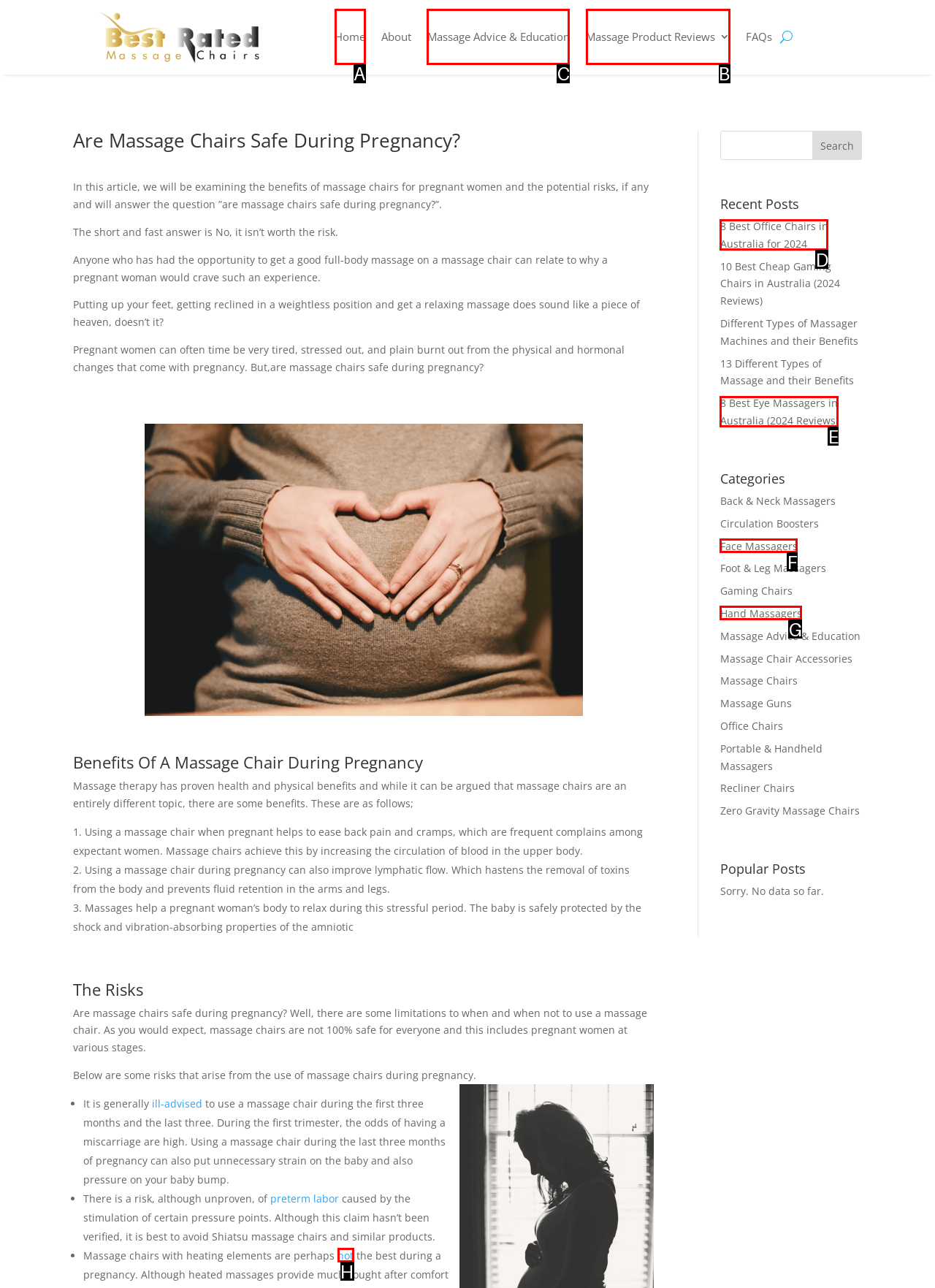For the instruction: Click on the 'Massage Advice & Education' link, determine the appropriate UI element to click from the given options. Respond with the letter corresponding to the correct choice.

C